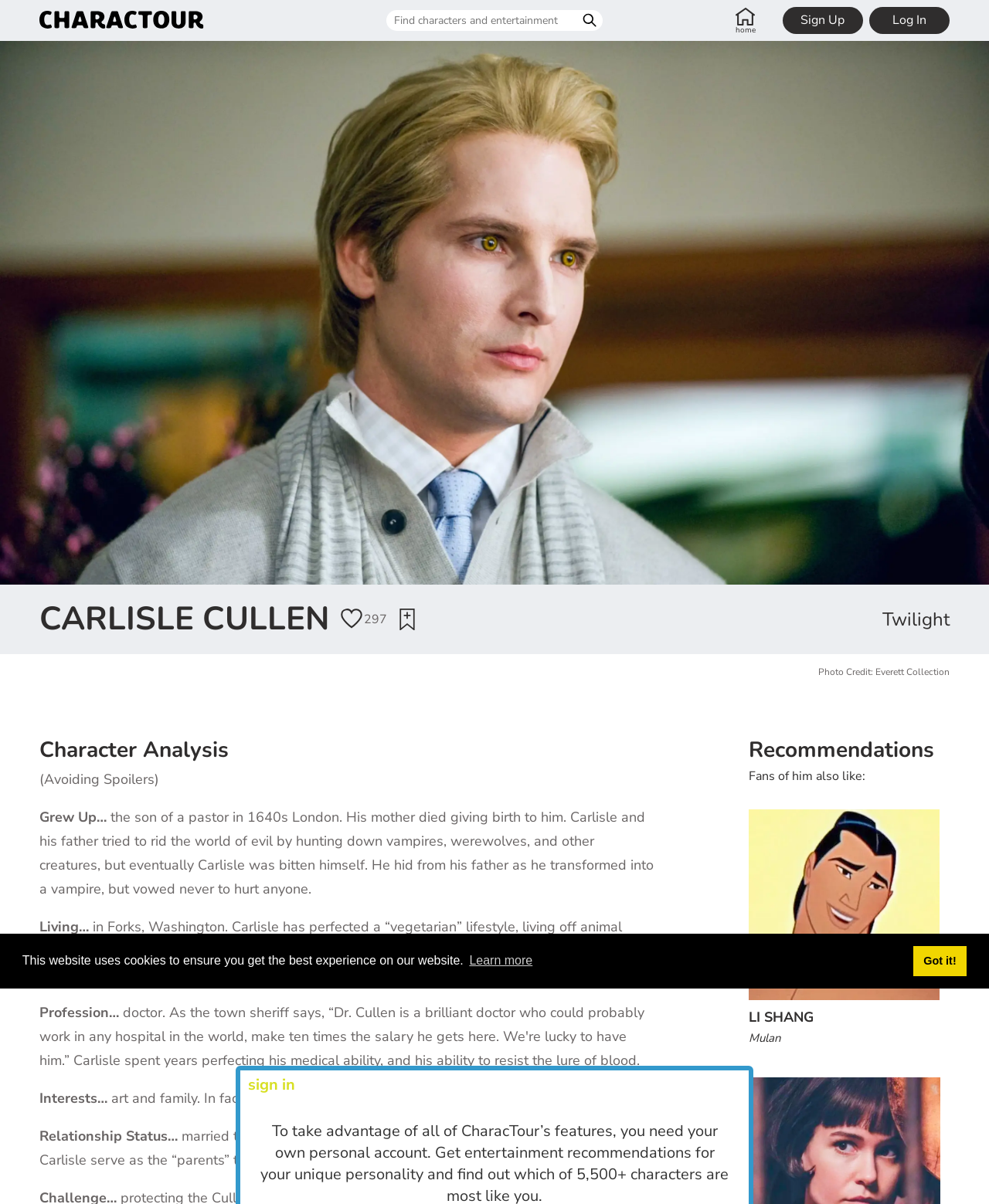Based on the description "Log In", find the bounding box of the specified UI element.

[0.879, 0.006, 0.96, 0.028]